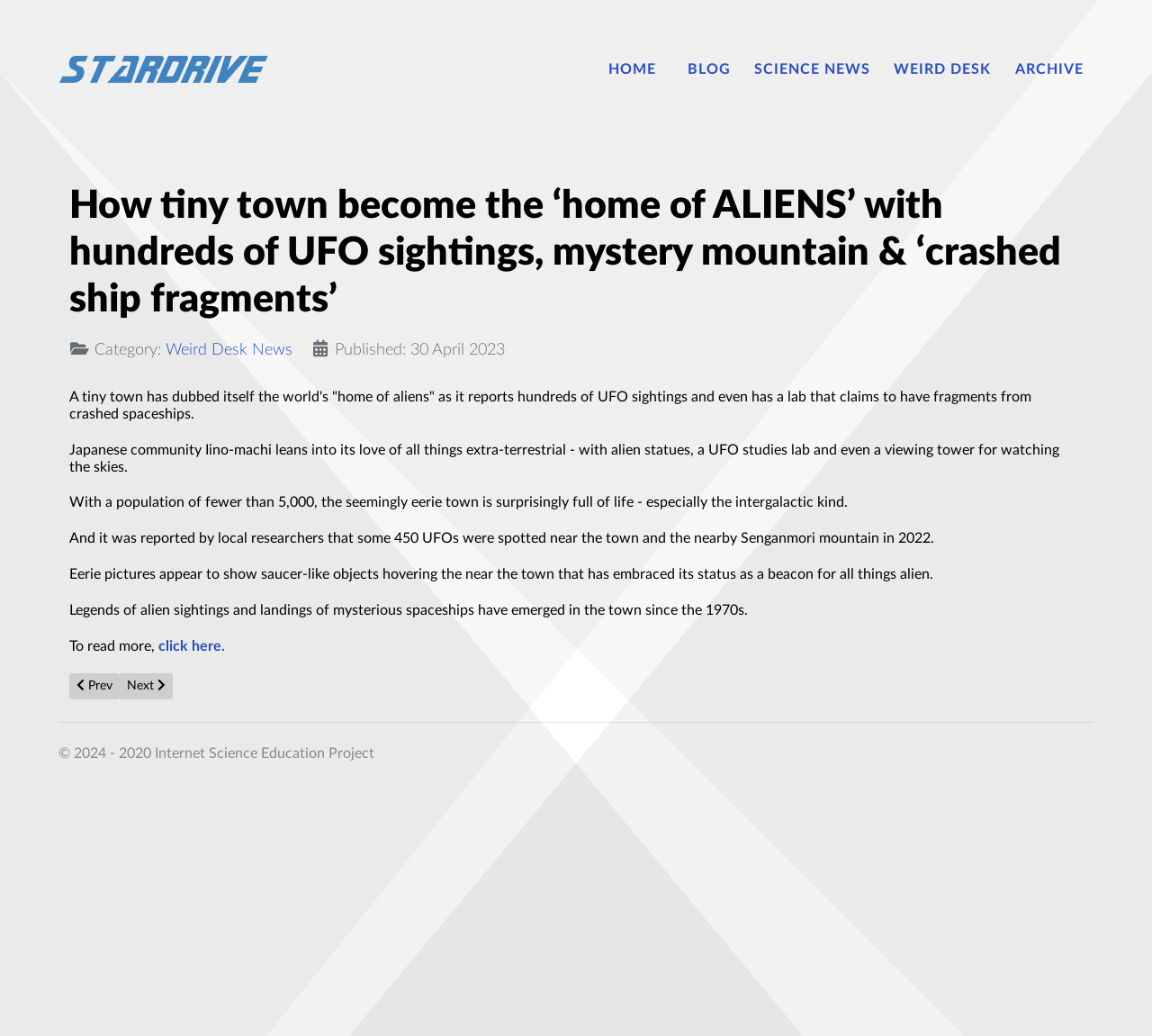Identify the bounding box coordinates for the region of the element that should be clicked to carry out the instruction: "Click on the 'HOME' link". The bounding box coordinates should be four float numbers between 0 and 1, i.e., [left, top, right, bottom].

[0.528, 0.059, 0.576, 0.075]